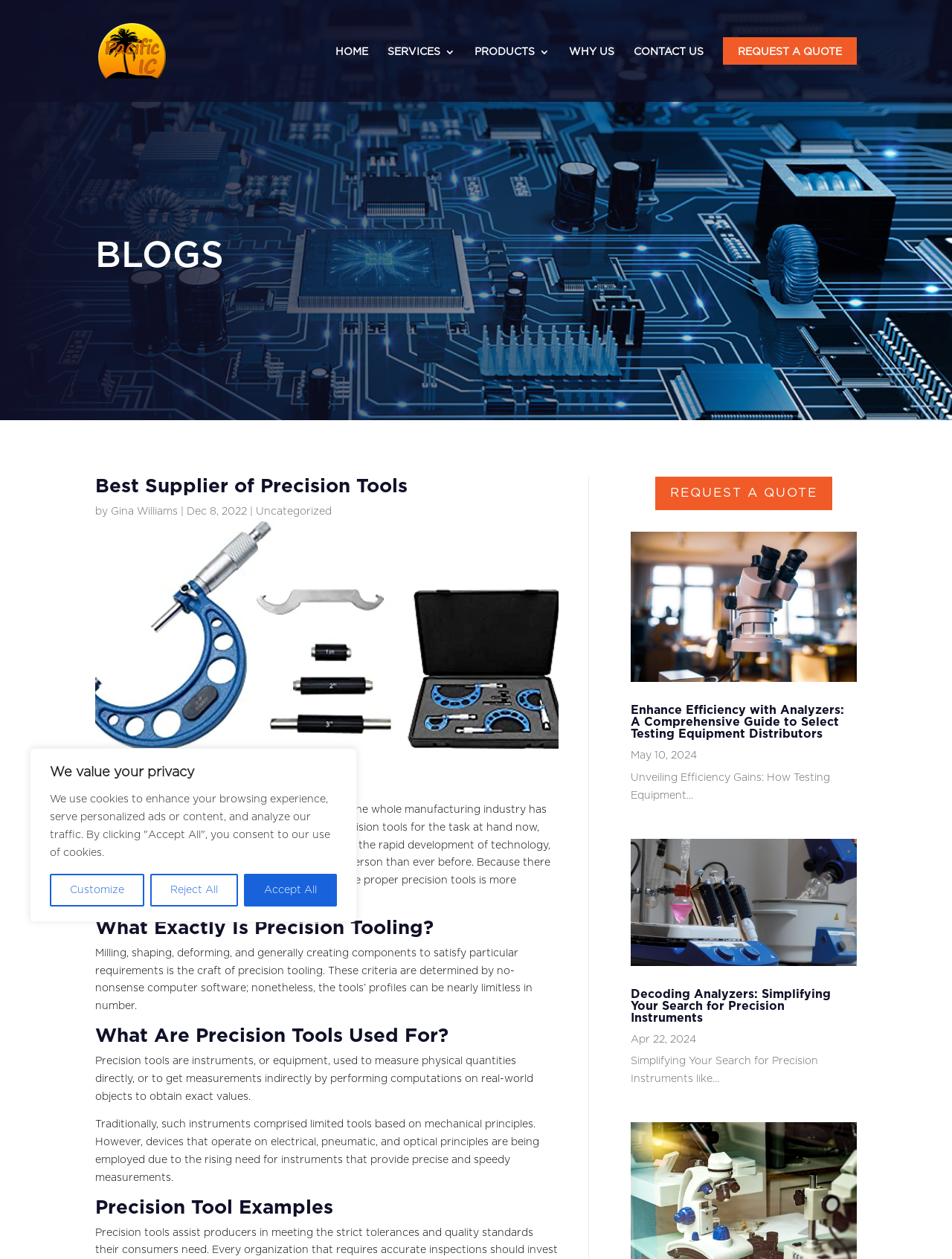What is the title of the first article?
Provide an in-depth and detailed explanation in response to the question.

The title of the first article is obtained from the link 'Enhance Efficiency with Analyzers: A Comprehensive Guide to Select Testing Equipment Distributors' and the heading 'Enhance Efficiency with Analyzers: A Comprehensive Guide to Select Testing Equipment Distributors'.